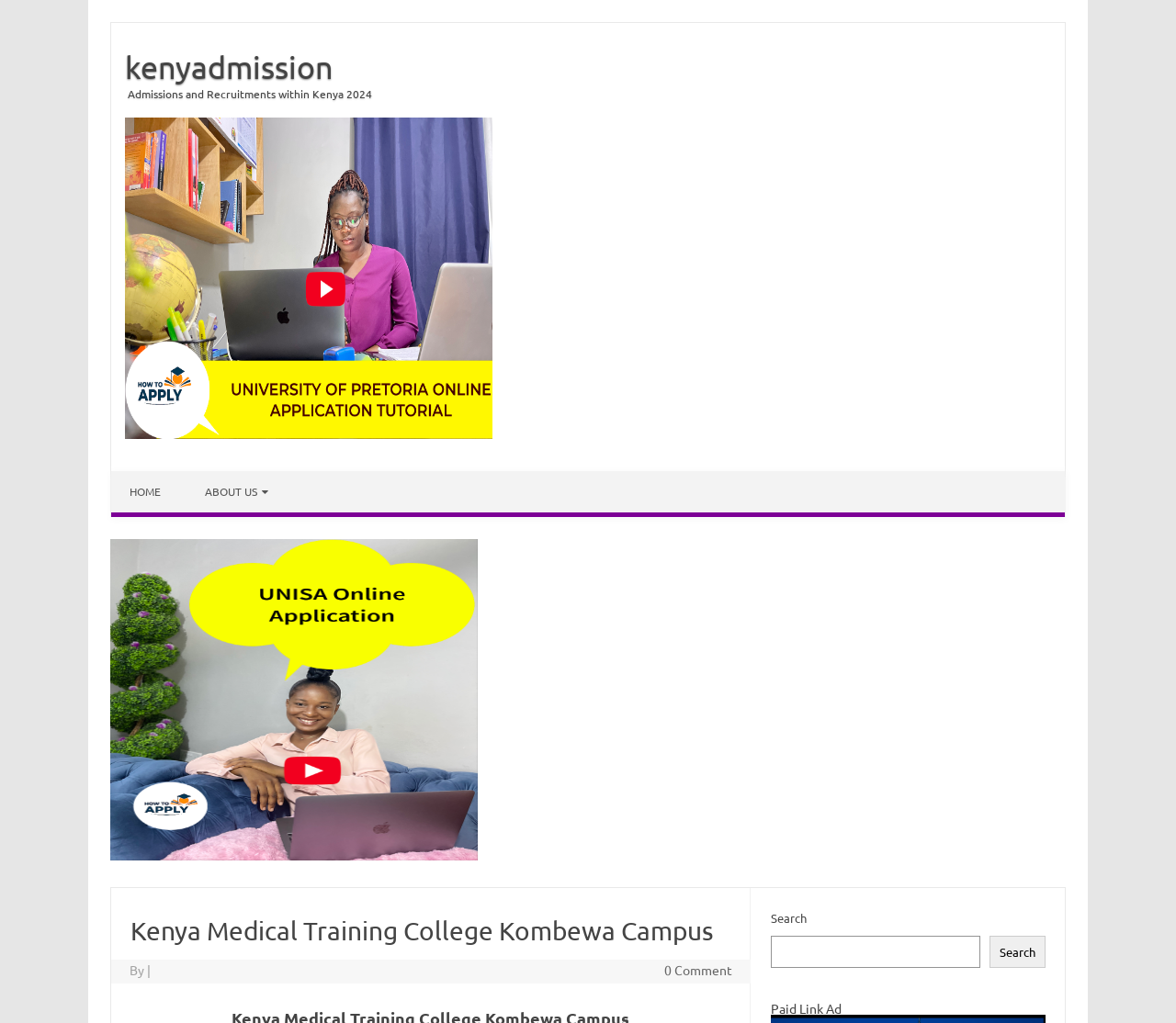Use a single word or phrase to answer the following:
What is the link at the top left corner of the webpage?

kenyadmission